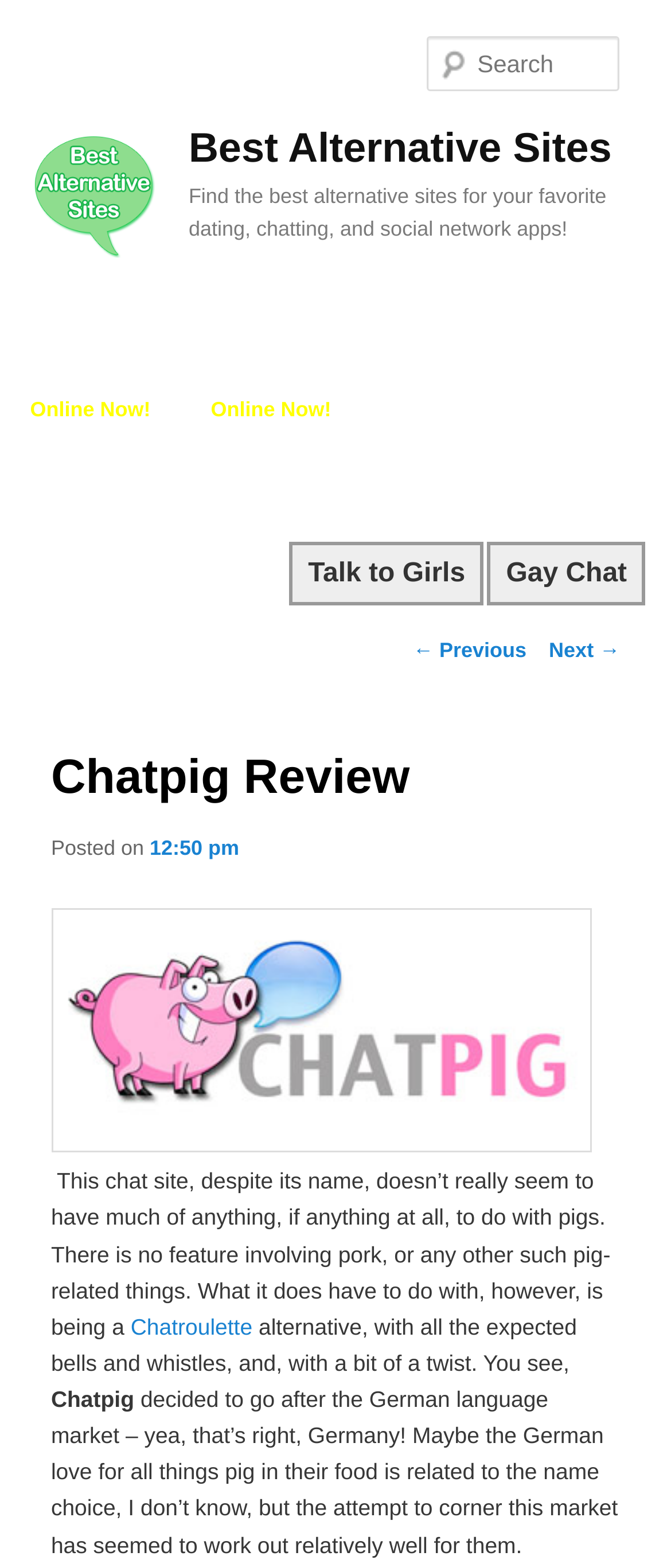What is the name of the chat site being reviewed?
Please answer the question as detailed as possible.

The heading 'Chatpig Review' and the text 'This chat site, despite its name, doesn’t really seem to have much of anything, if anything at all, to do with pigs.' suggest that the chat site being reviewed is called Chatpig.